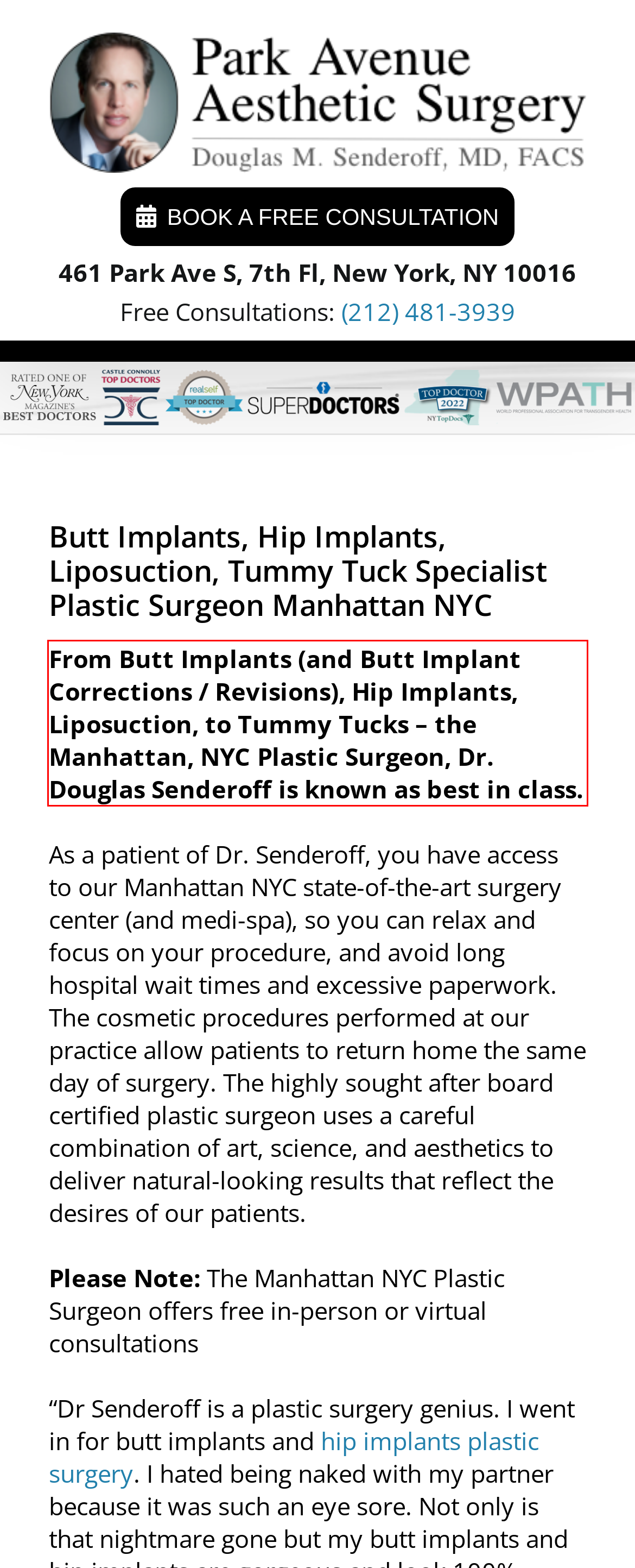Please look at the webpage screenshot and extract the text enclosed by the red bounding box.

From Butt Implants (and Butt Implant Corrections / Revisions), Hip Implants, Liposuction, to Tummy Tucks – the Manhattan, NYC Plastic Surgeon, Dr. Douglas Senderoff is known as best in class.